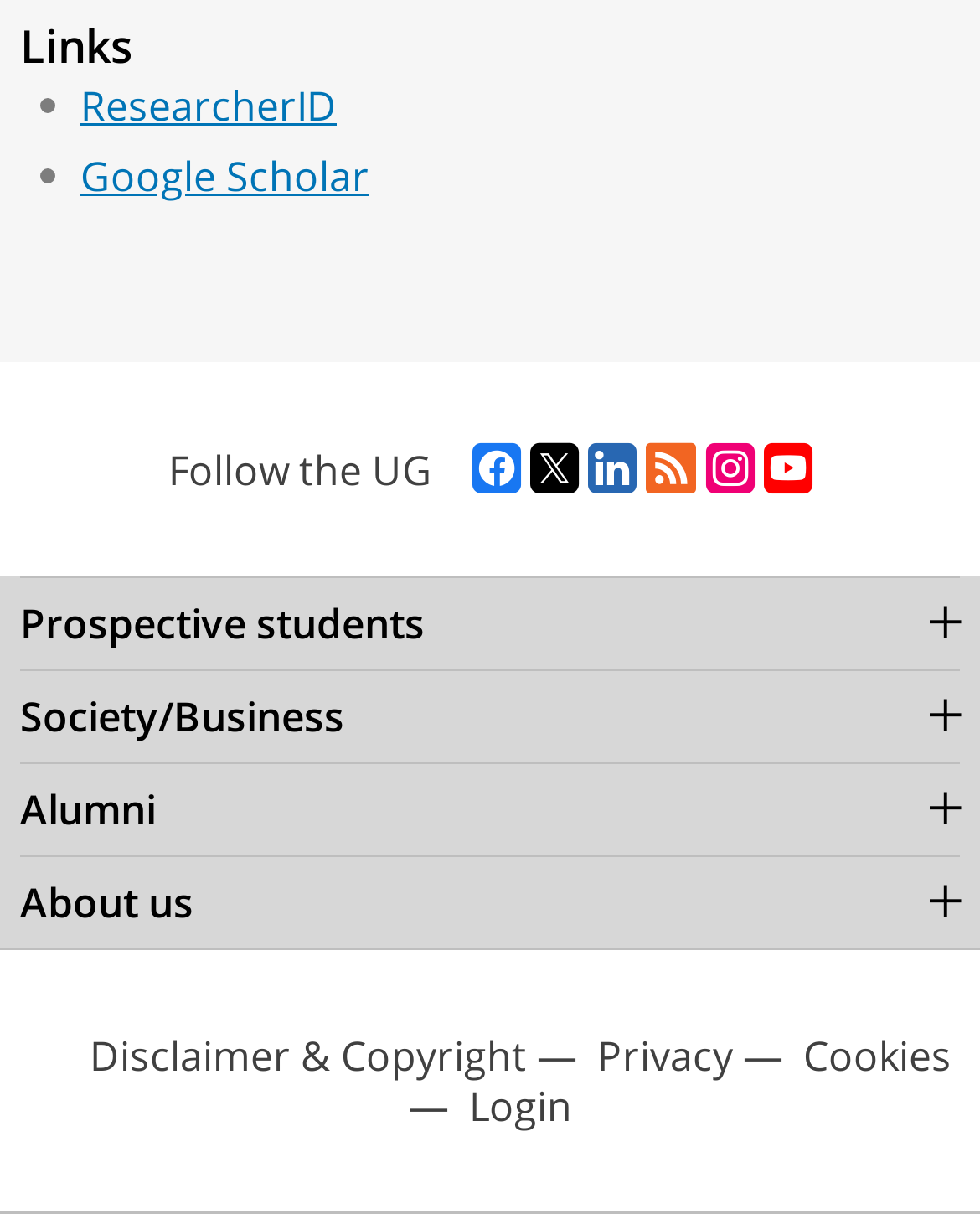Identify the bounding box coordinates of the clickable region to carry out the given instruction: "Click the everychina logo".

None